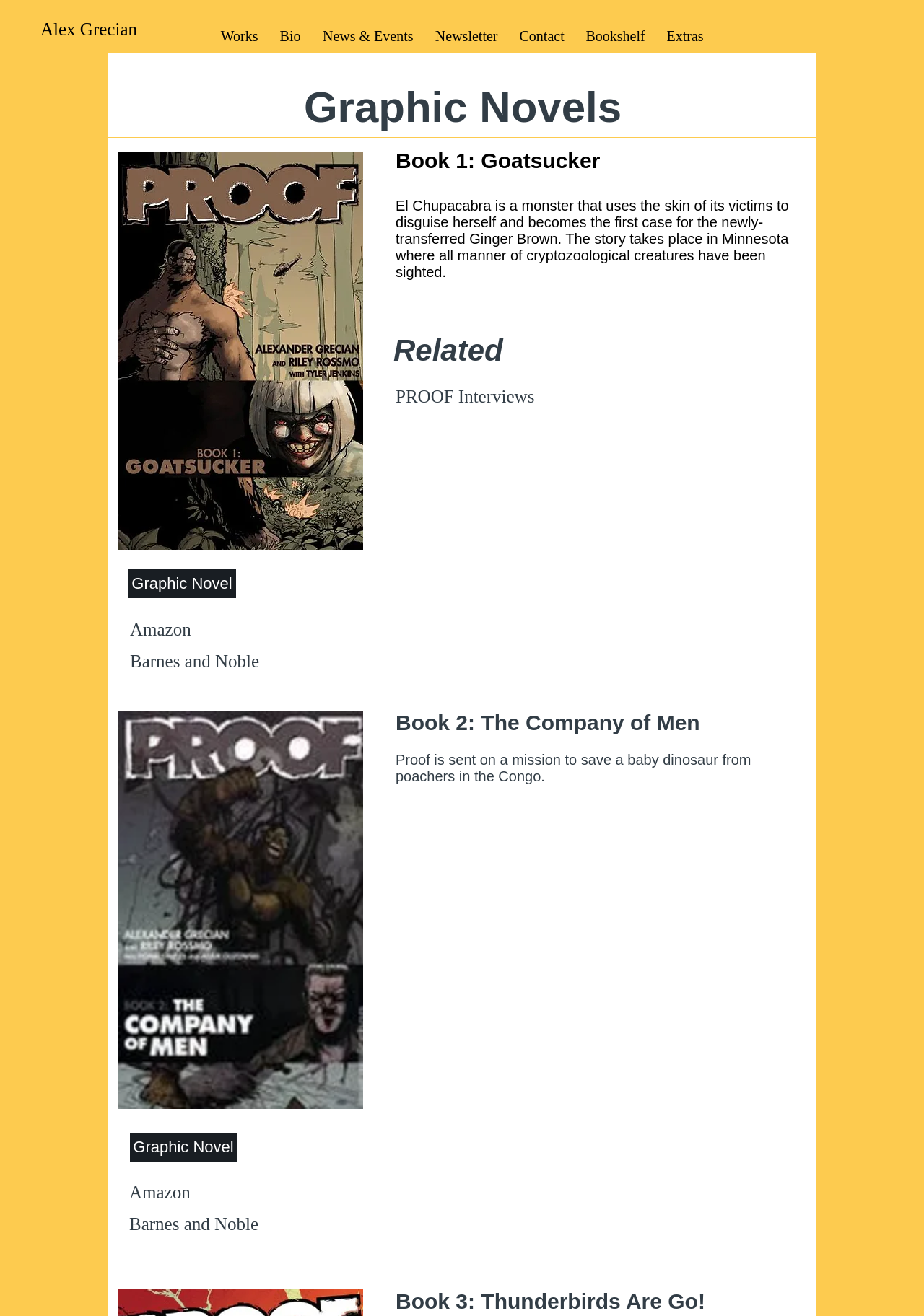Write an elaborate caption that captures the essence of the webpage.

This webpage is dedicated to showcasing author Alex Grecian's graphic novels. At the top left, there is a link to the author's name, "Alex Grecian". Below it, a navigation menu is situated, containing links to various sections of the website, including "Works", "Bio", "News & Events", "Newsletter", "Contact", "Bookshelf", and "Extras". 

The main content of the page is divided into sections, each featuring a graphic novel. The first section is titled "Graphic Novels" and has a heading "Book 1: Goatsucker" followed by a brief summary of the story. Below the summary, there is a "Graphic Novel" button and a slideshow region containing links to purchase the book on Amazon and Barnes and Noble. To the left of the summary, there is an image of the book cover, "proof_goatsucker.jpg".

The second section is similar in structure, featuring a heading "Book 2: The Company of Men" with a summary of the story, a "Graphic Novel" button, and a slideshow region with links to purchase the book. There is also an image of the book cover, "Proof2.jpg", situated to the left of the summary.

The third section is dedicated to "Book 3: Thunderbirds Are Go!", with a heading and a brief summary of the story.